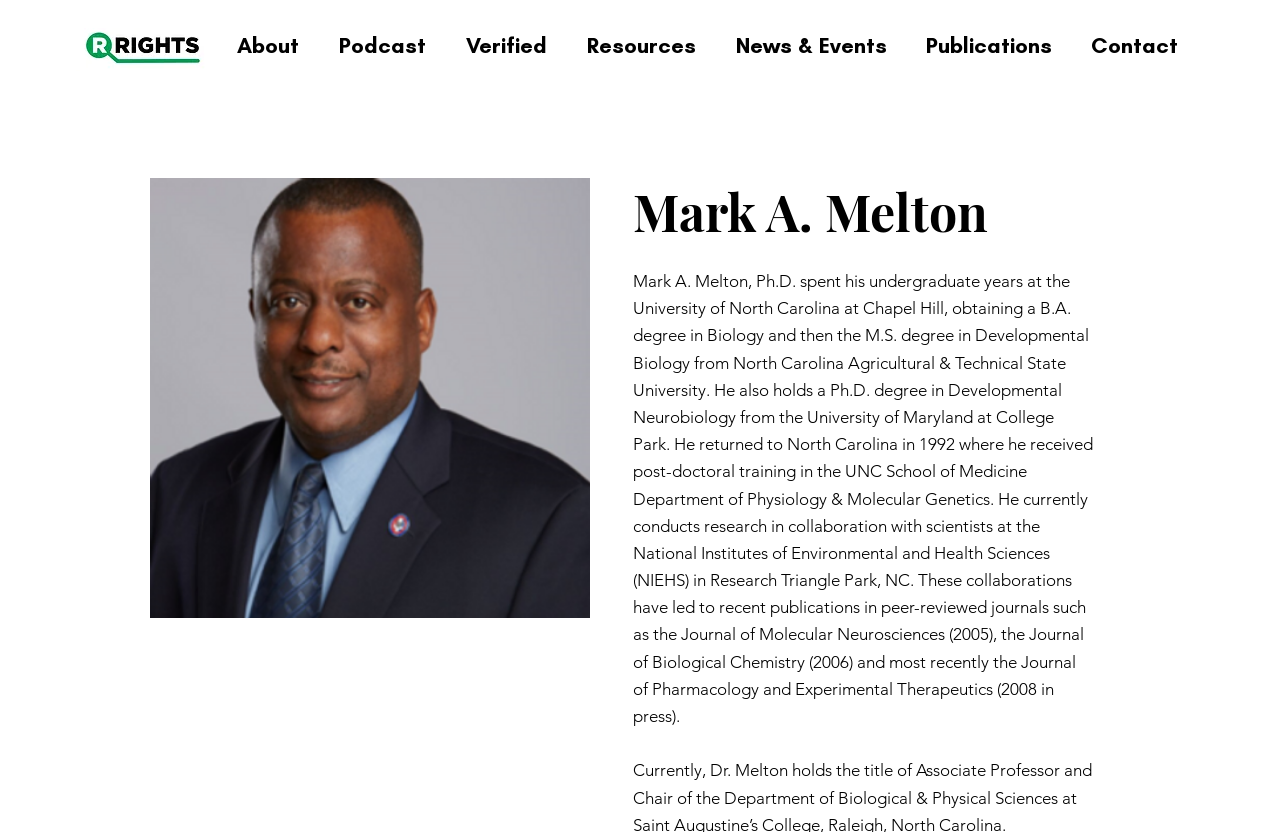Use the details in the image to answer the question thoroughly: 
How many peer-reviewed journals are mentioned on the webpage?

The webpage mentions that Mark A. Melton has published research in three peer-reviewed journals: the Journal of Molecular Neurosciences, the Journal of Biological Chemistry, and the Journal of Pharmacology and Experimental Therapeutics.